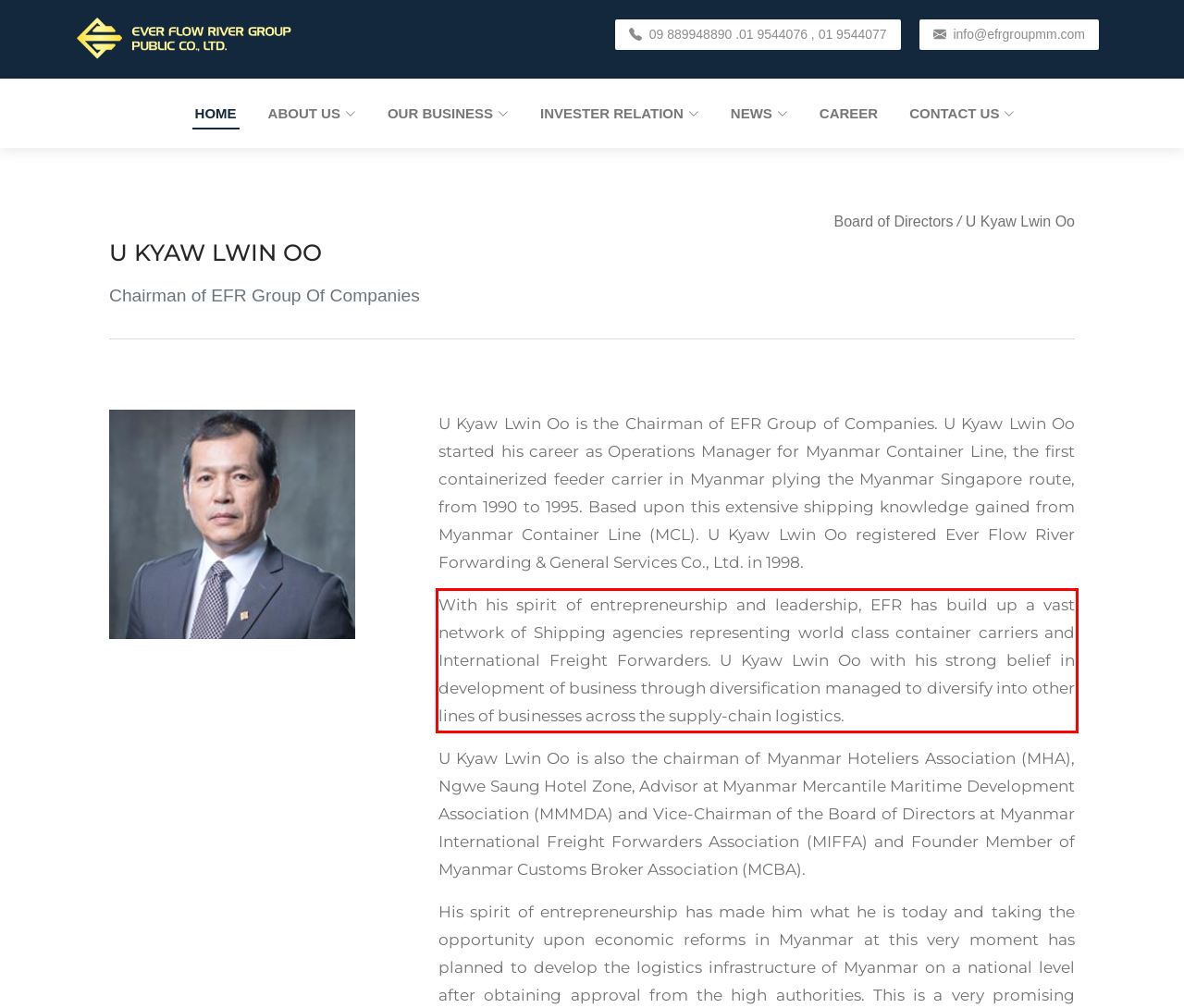Identify the text inside the red bounding box in the provided webpage screenshot and transcribe it.

With his spirit of entrepreneurship and leadership, EFR has build up a vast network of Shipping agencies representing world class container carriers and International Freight Forwarders. U Kyaw Lwin Oo with his strong belief in development of business through diversification managed to diversify into other lines of businesses across the supply-chain logistics.